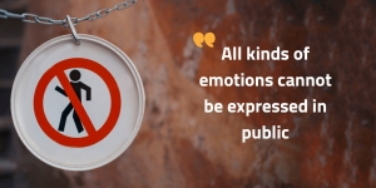What is the purpose of the chain?
Refer to the image and provide a concise answer in one word or phrase.

To symbolize the weight